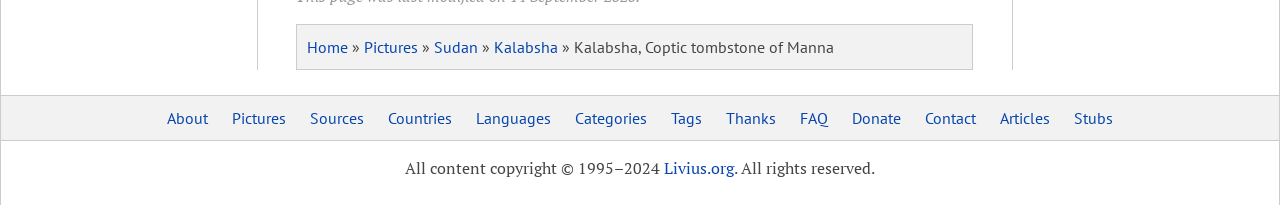What is the first link on the top navigation bar? Examine the screenshot and reply using just one word or a brief phrase.

Home